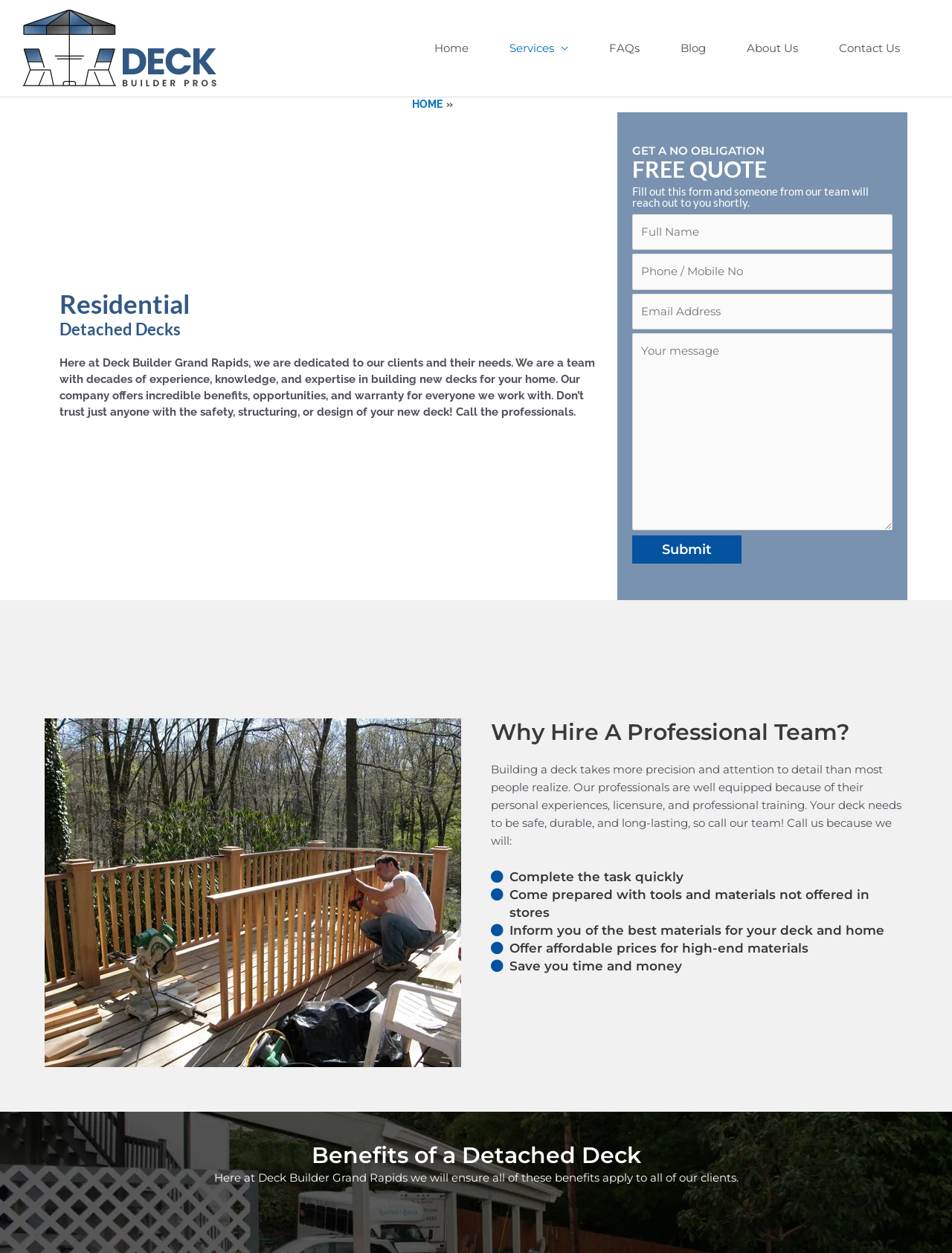Respond to the following question with a brief word or phrase:
What is the benefit of hiring a professional team?

Save time and money